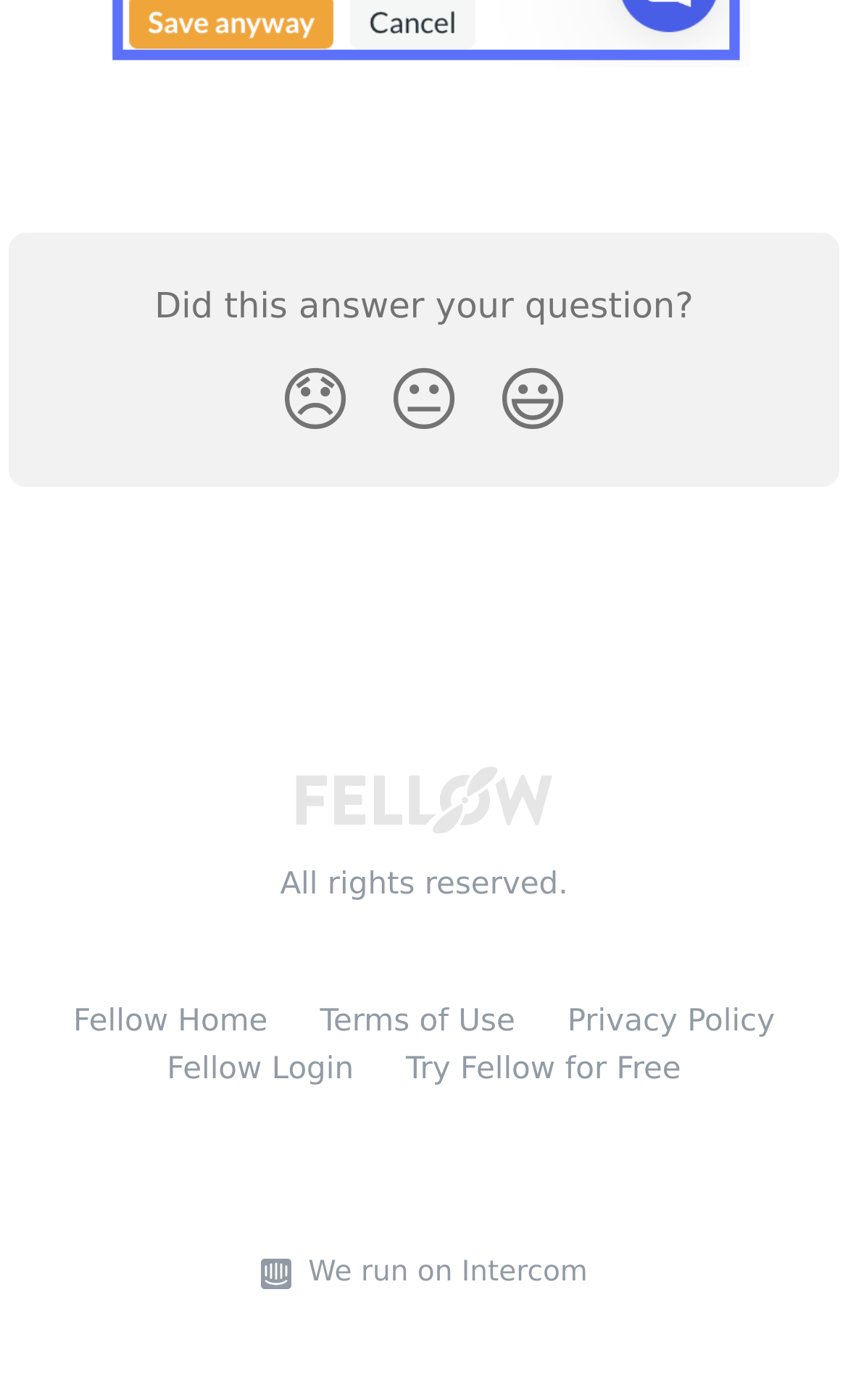Please indicate the bounding box coordinates of the element's region to be clicked to achieve the instruction: "Go to Fellow Help Center". Provide the coordinates as four float numbers between 0 and 1, i.e., [left, top, right, bottom].

[0.348, 0.555, 0.652, 0.587]